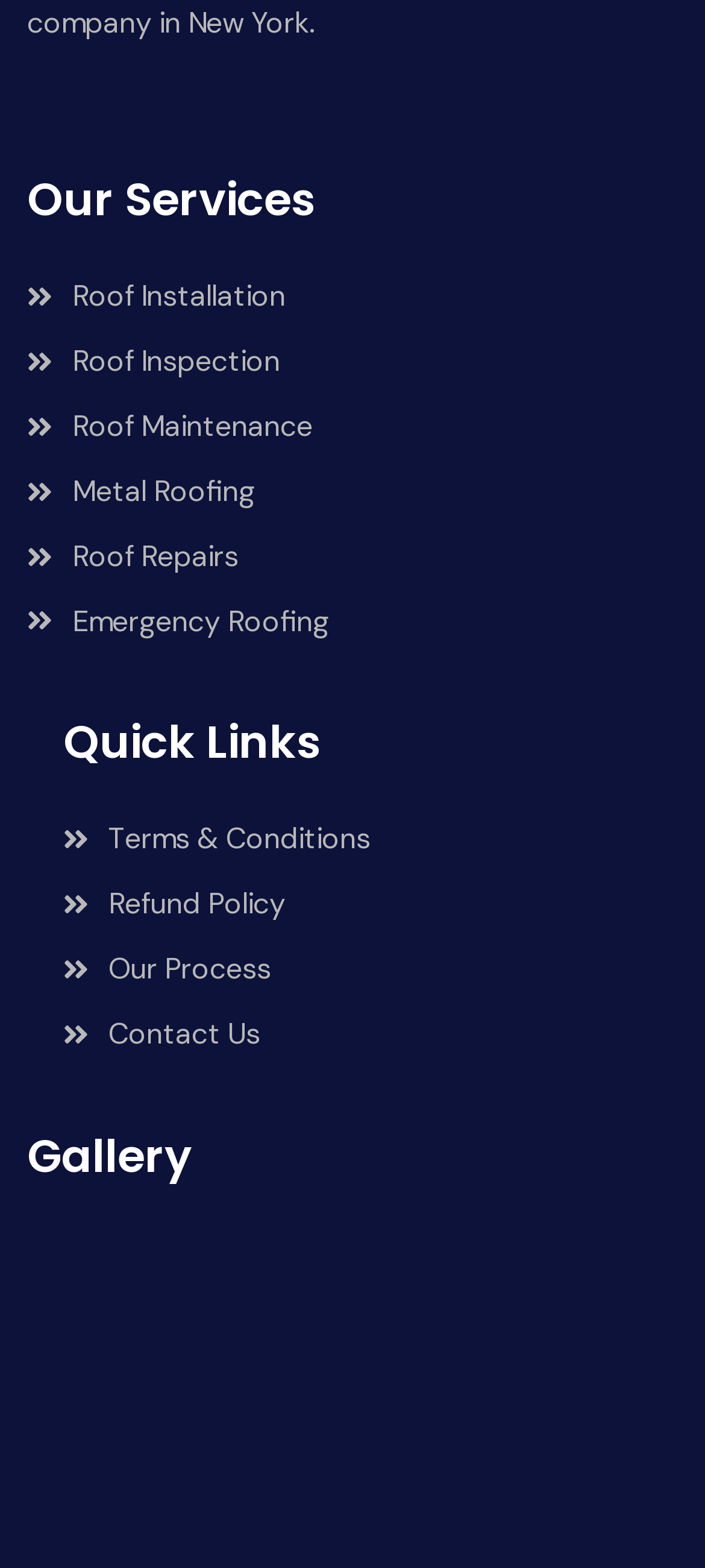Please locate the bounding box coordinates of the element that should be clicked to achieve the given instruction: "Check Terms & Conditions".

[0.09, 0.521, 0.962, 0.551]